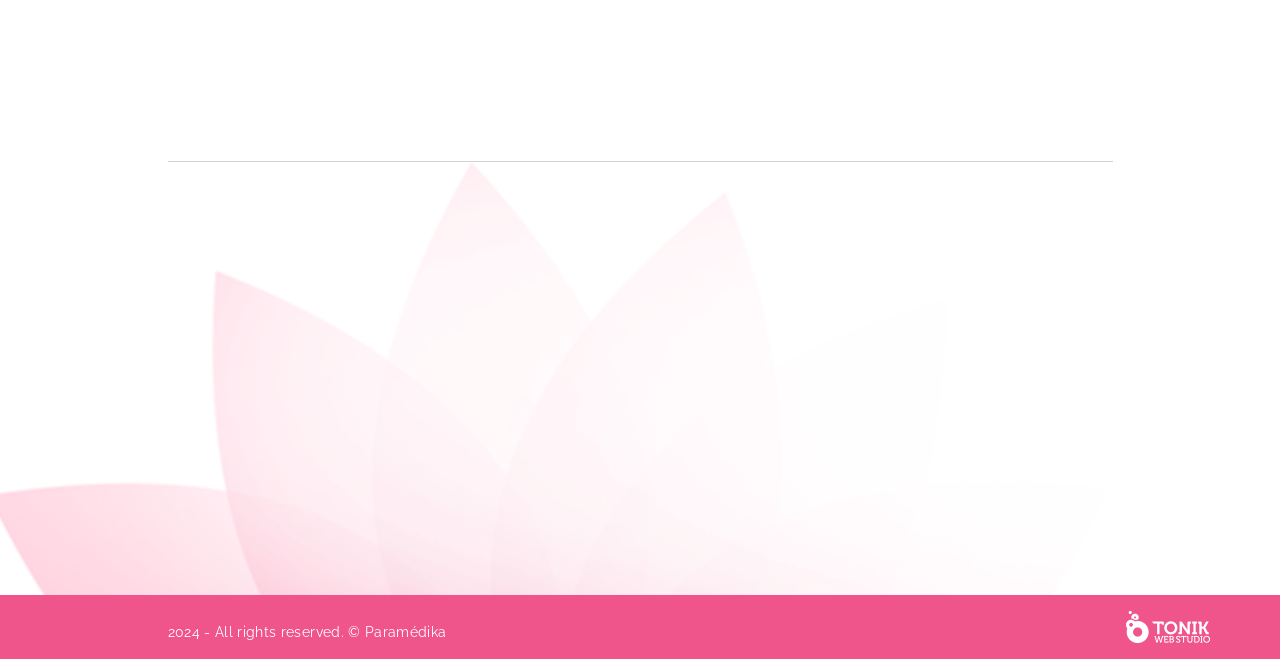Give the bounding box coordinates for the element described as: "alt="Paramedika"".

[0.142, 0.426, 0.311, 0.446]